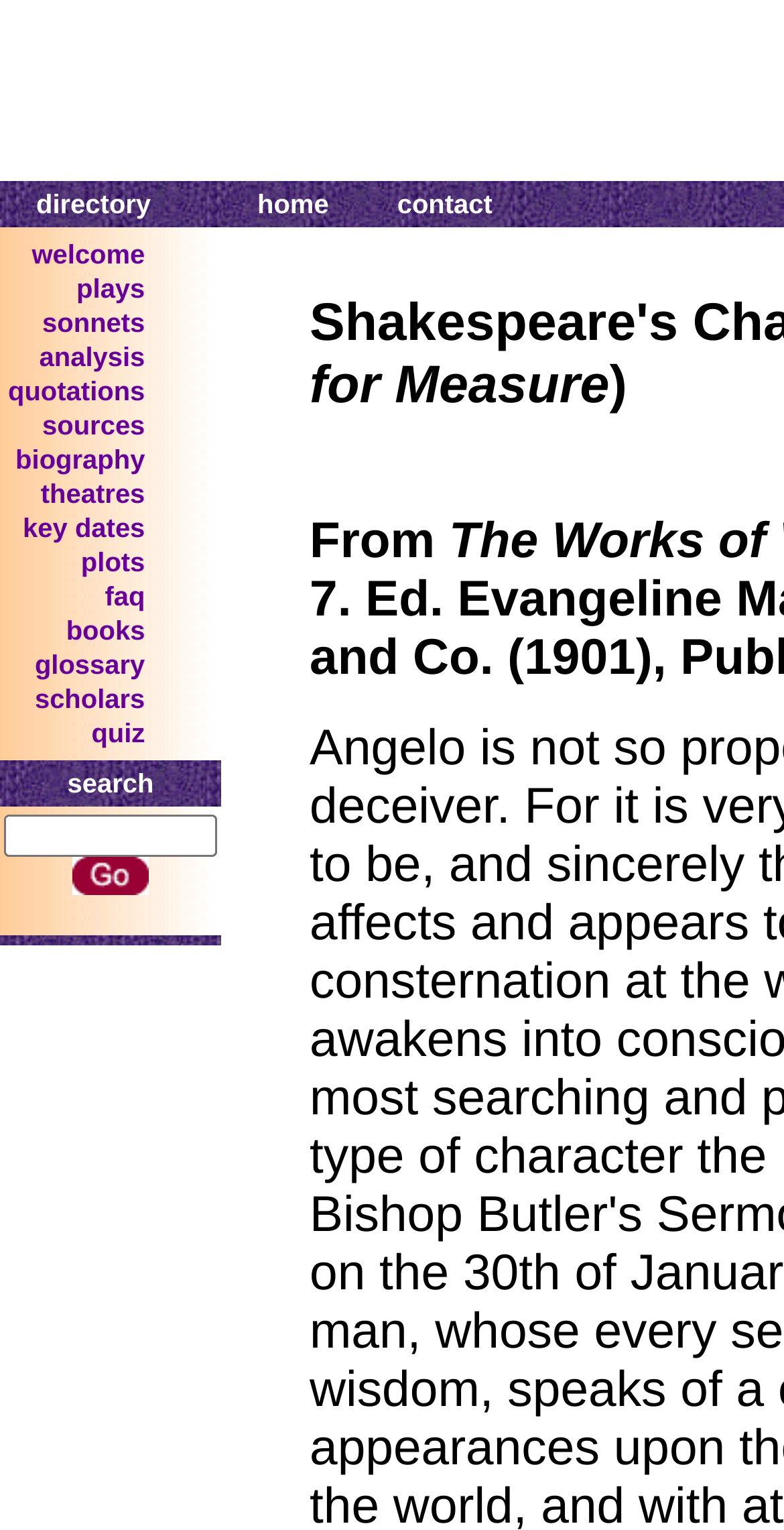Please identify the bounding box coordinates of the clickable area that will fulfill the following instruction: "go to home". The coordinates should be in the format of four float numbers between 0 and 1, i.e., [left, top, right, bottom].

[0.287, 0.121, 0.46, 0.146]